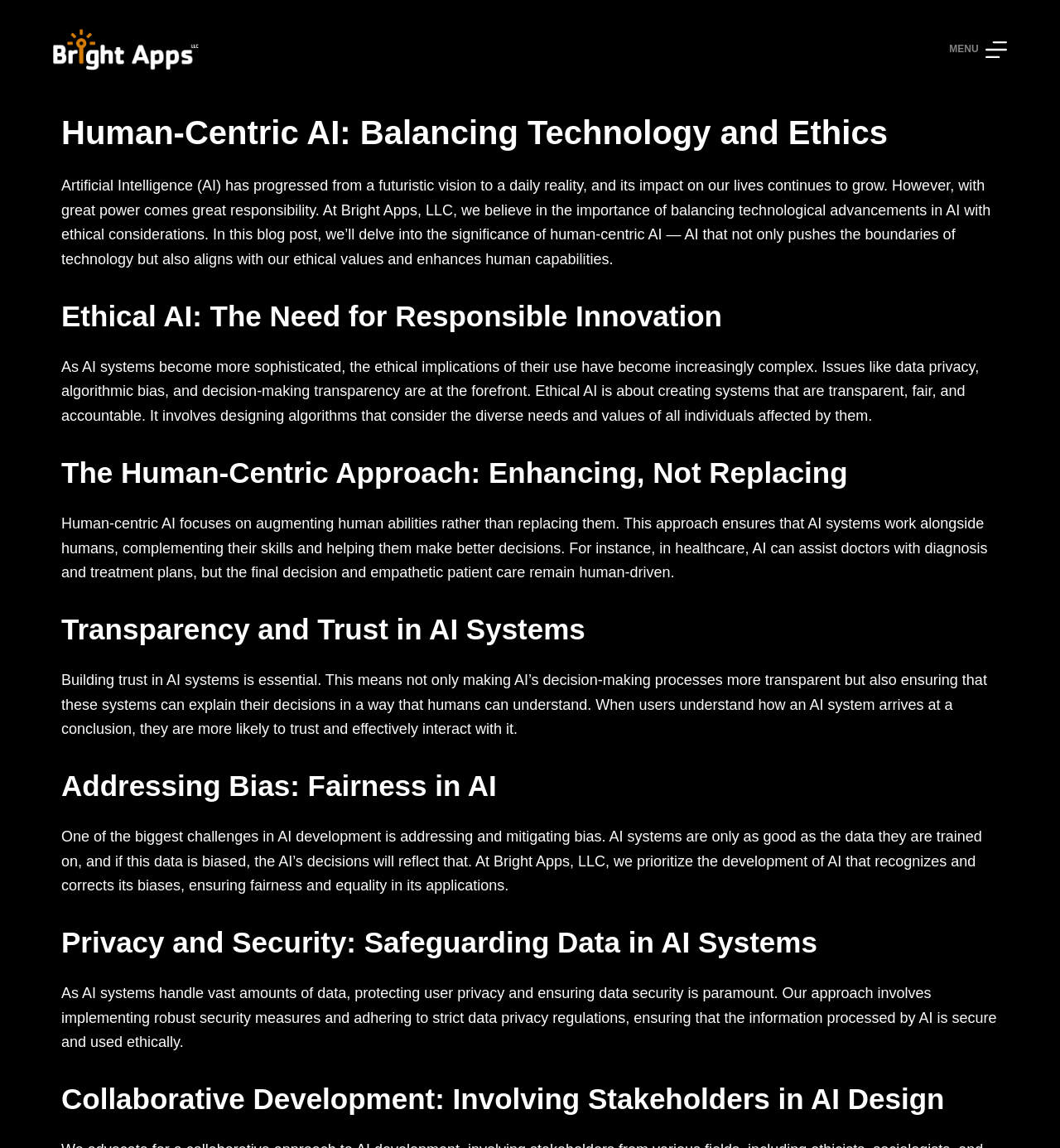Locate the bounding box coordinates of the UI element described by: "Menu". The bounding box coordinates should consist of four float numbers between 0 and 1, i.e., [left, top, right, bottom].

[0.896, 0.034, 0.95, 0.053]